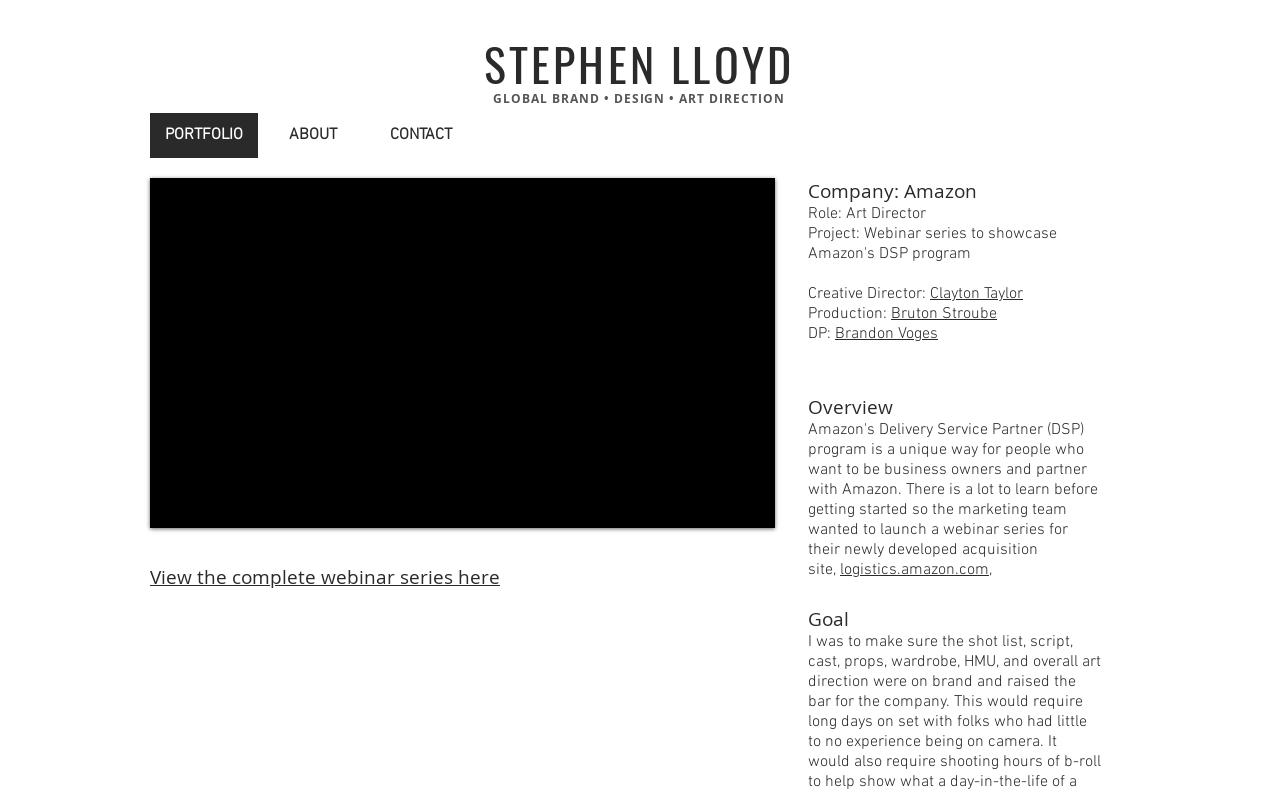Refer to the image and provide an in-depth answer to the question:
What is the topic of the webinar series mentioned on the webpage?

The topic of the webinar series is 'Art Direction', which is mentioned in the heading 'Amazon: Art Direction (webinars)' at the top of the webpage.